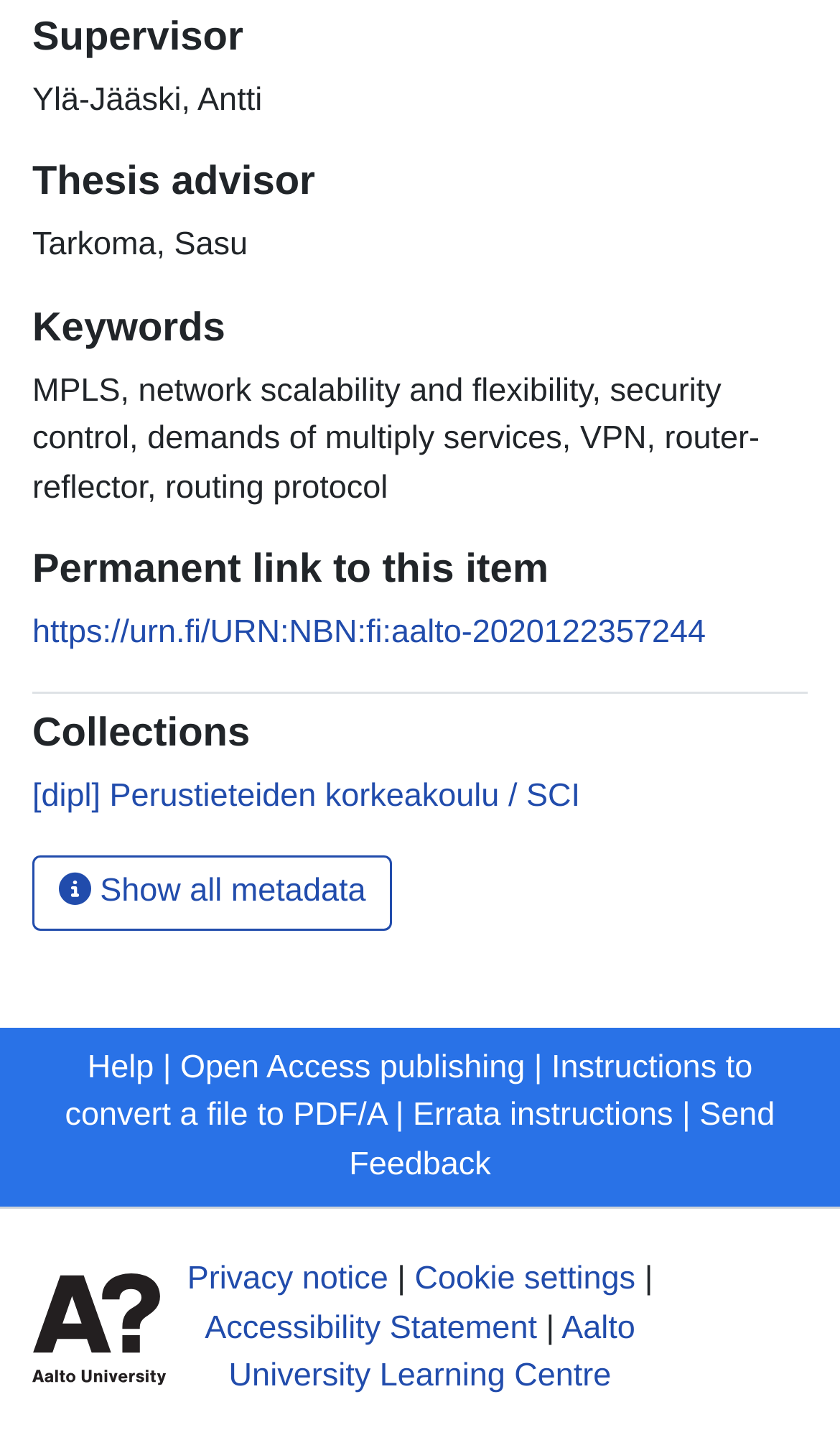Please identify the bounding box coordinates of the element on the webpage that should be clicked to follow this instruction: "Visit the Facebook page". The bounding box coordinates should be given as four float numbers between 0 and 1, formatted as [left, top, right, bottom].

None